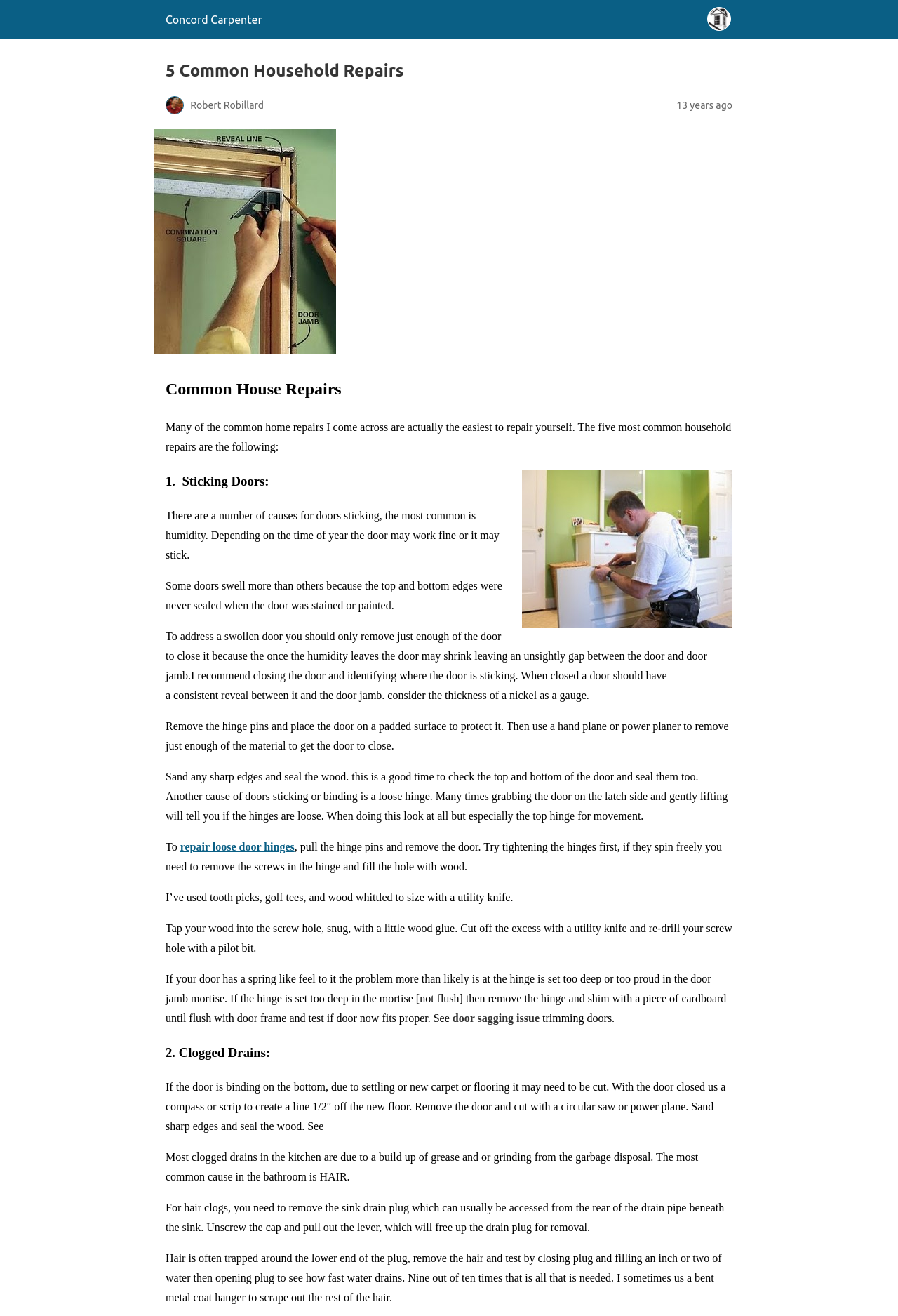How to fix a loose hinge?
Offer a detailed and exhaustive answer to the question.

The solution to fix a loose hinge is obtained from the paragraph 'To repair loose door hinges, pull the hinge pins and remove the door. Try tightening the hinges first...' which provides a step-by-step guide to fix a loose hinge.